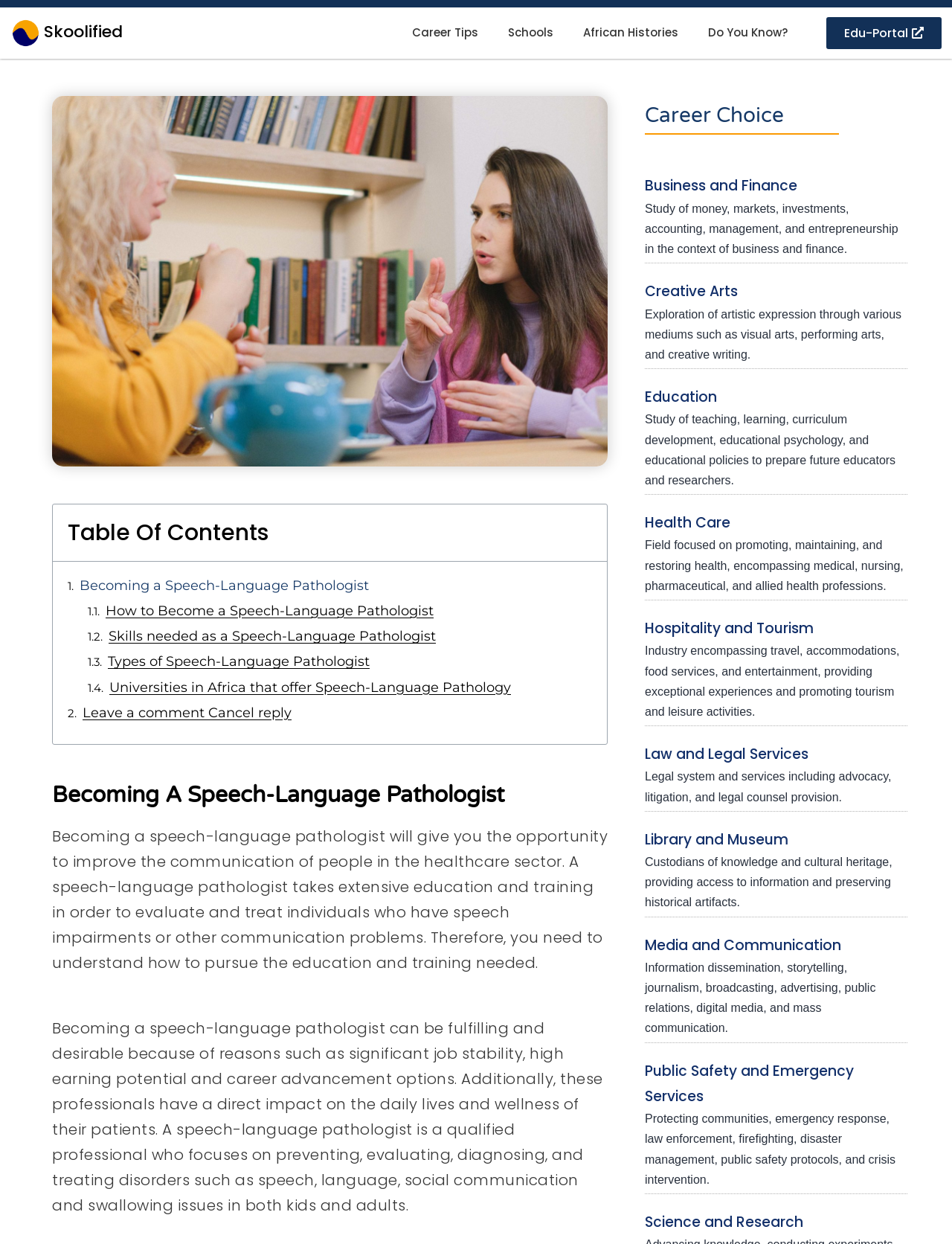Identify the bounding box coordinates of the section that should be clicked to achieve the task described: "Leave a comment".

[0.087, 0.566, 0.306, 0.581]